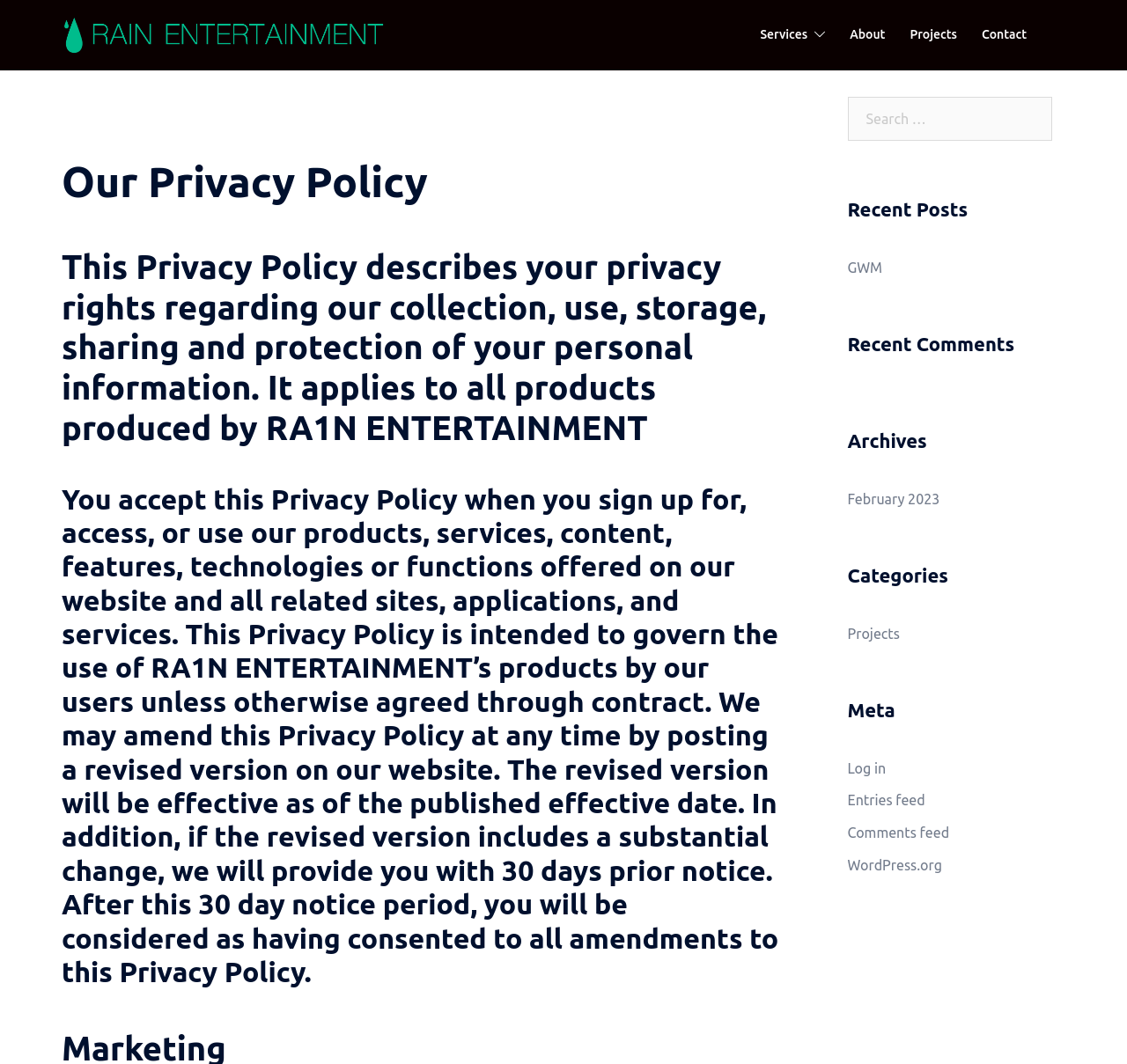Specify the bounding box coordinates of the region I need to click to perform the following instruction: "Go to Services". The coordinates must be four float numbers in the range of 0 to 1, i.e., [left, top, right, bottom].

[0.675, 0.023, 0.717, 0.043]